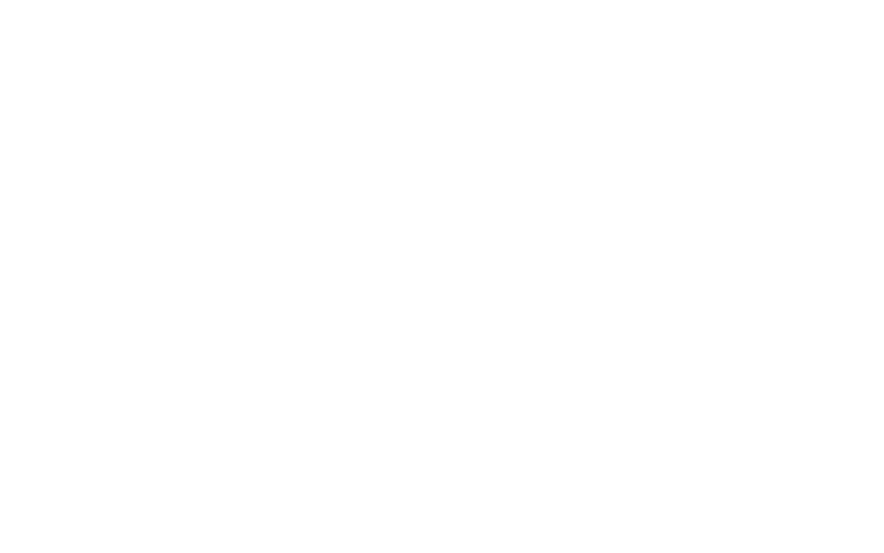Respond to the question below with a concise word or phrase:
What is the atmosphere conveyed by the soft lighting in the image?

Tranquil